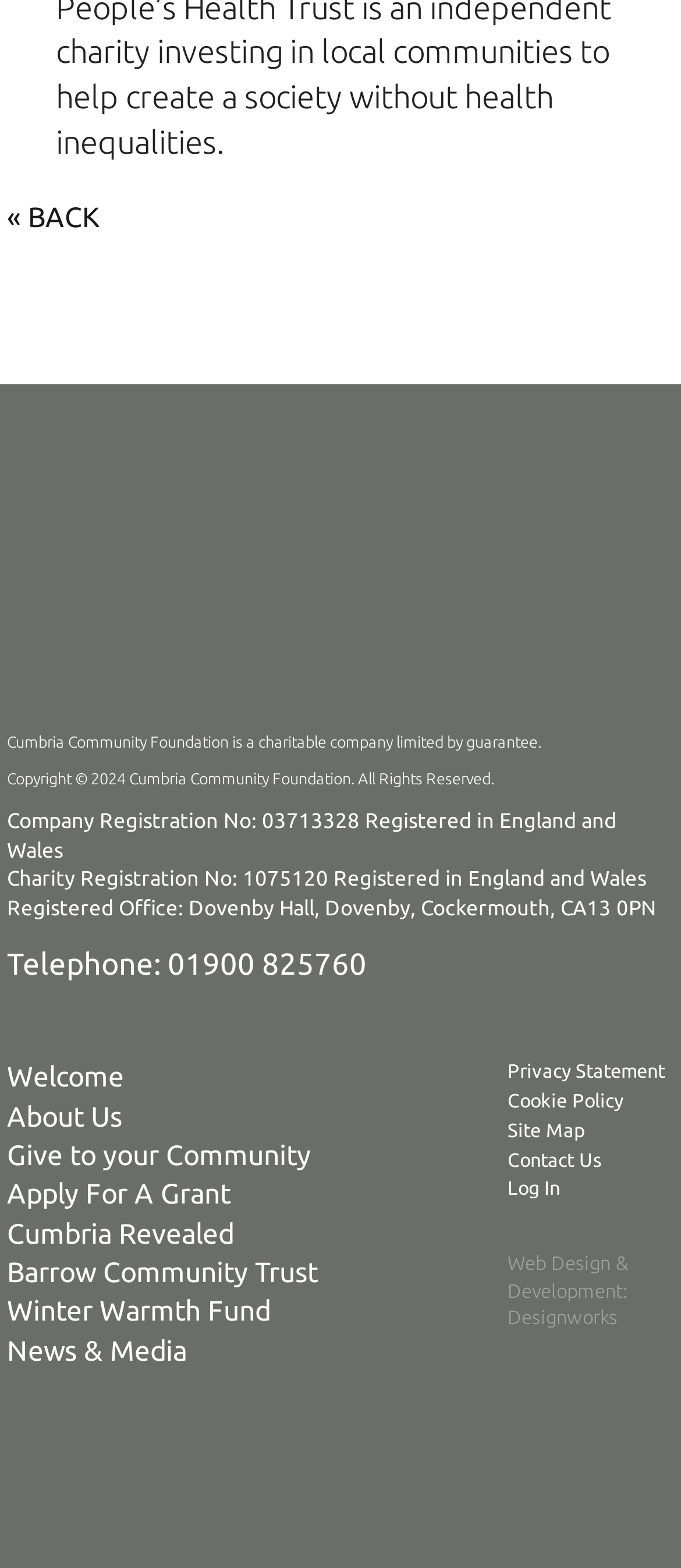What is the name of the design company?
Based on the screenshot, provide your answer in one word or phrase.

Designworks